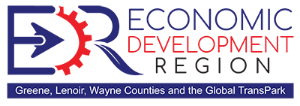Detail everything you observe in the image.

The image features the logo of the Economic Development Region (EDR), which emphasizes its focus on promoting economic growth in Greene, Lenoir, and Wayne Counties, as well as the North Carolina Global TransPark. The logo is designed with a bold combination of colors, integrating a gear and an arrow symbol to represent progress and development. This visual identity reflects the region's commitment to fostering job creation and supporting key industries, particularly in aerospace and defense, as highlighted during a visit by U.S. Senator Ted Budd and Congressman Gregory Murphy to the Global TransPark.